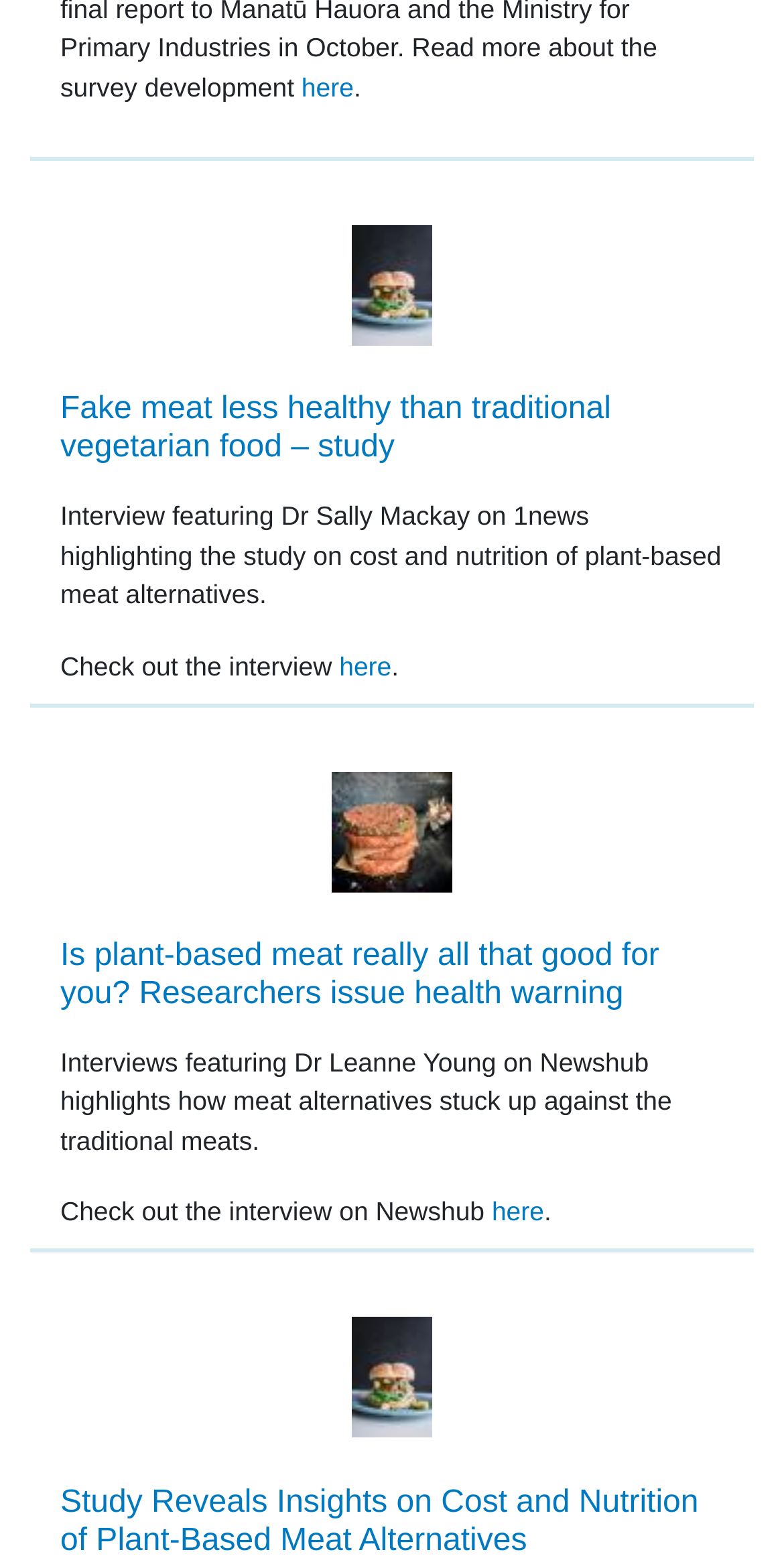Could you find the bounding box coordinates of the clickable area to complete this instruction: "Check out the study on plant-based meat alternatives"?

[0.529, 0.463, 0.596, 0.483]